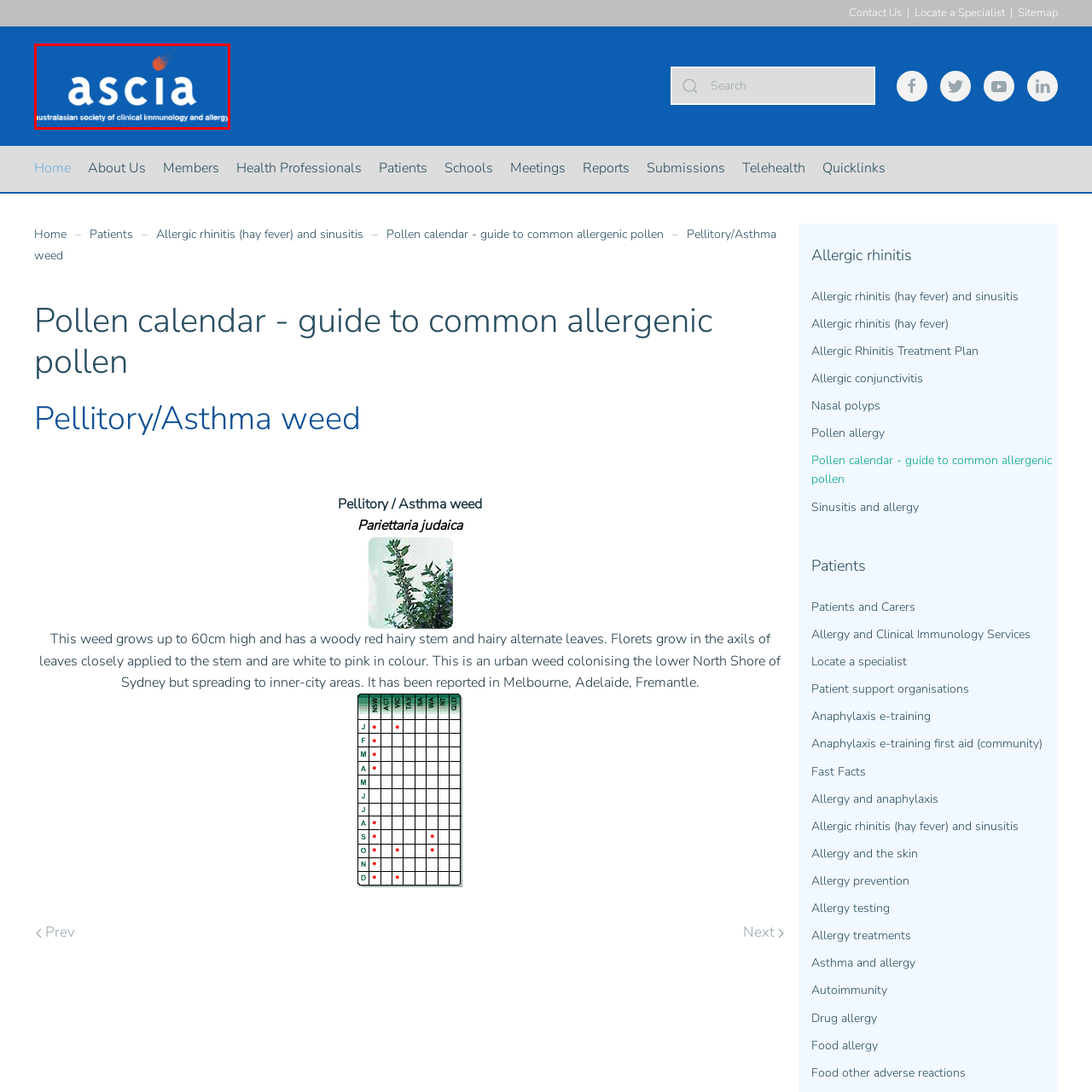Provide a thorough description of the scene depicted within the red bounding box.

The image features the logo of the Australasian Society of Clinical Immunology and Allergy (ASCIA). It prominently displays the acronym "ascia" in a bold, modern font, accompanied by an artistic orange splash element above the letter "i." The background is a vibrant blue, enhancing the logo's visibility and impact. This logo represents the organization's mission to provide professional support, education, and resources related to clinical immunology and allergy in the Australasian region.